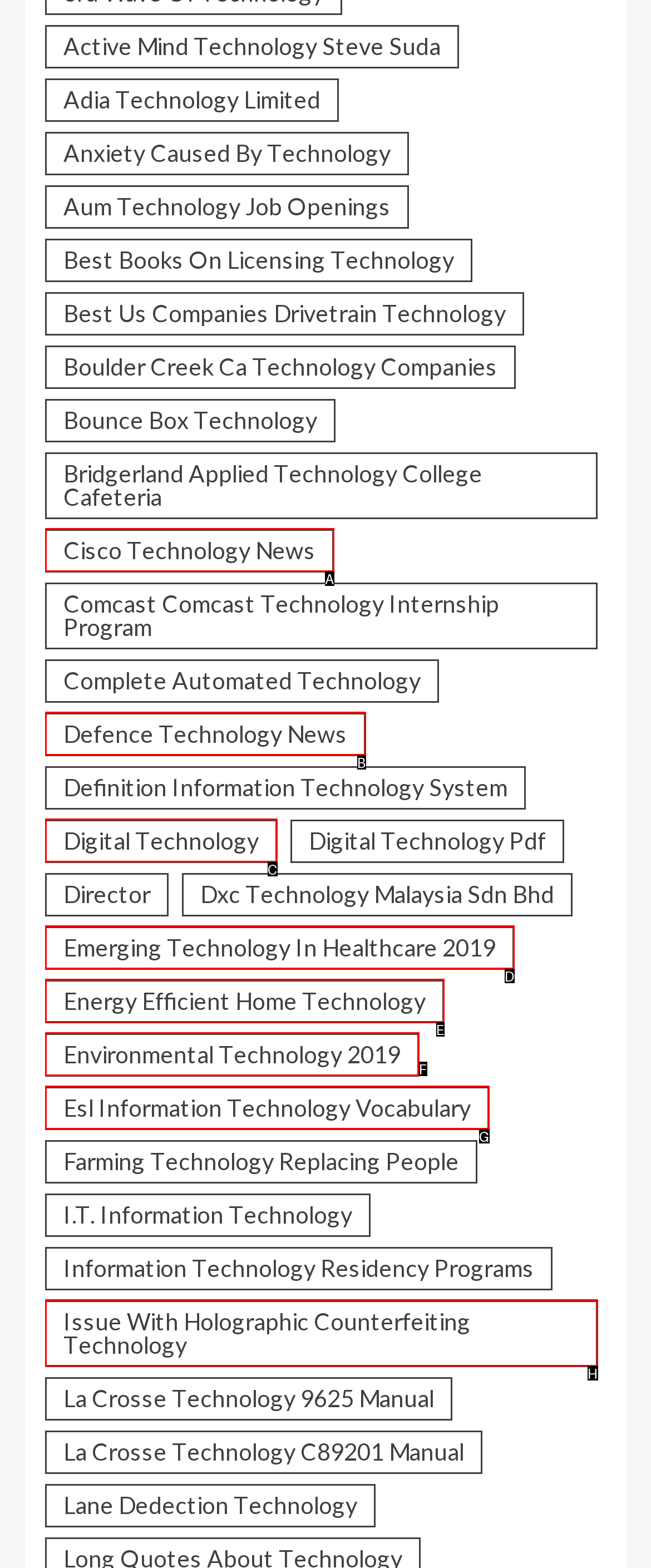Identify the HTML element that corresponds to the following description: Issue With Holographic Counterfeiting Technology Provide the letter of the best matching option.

H